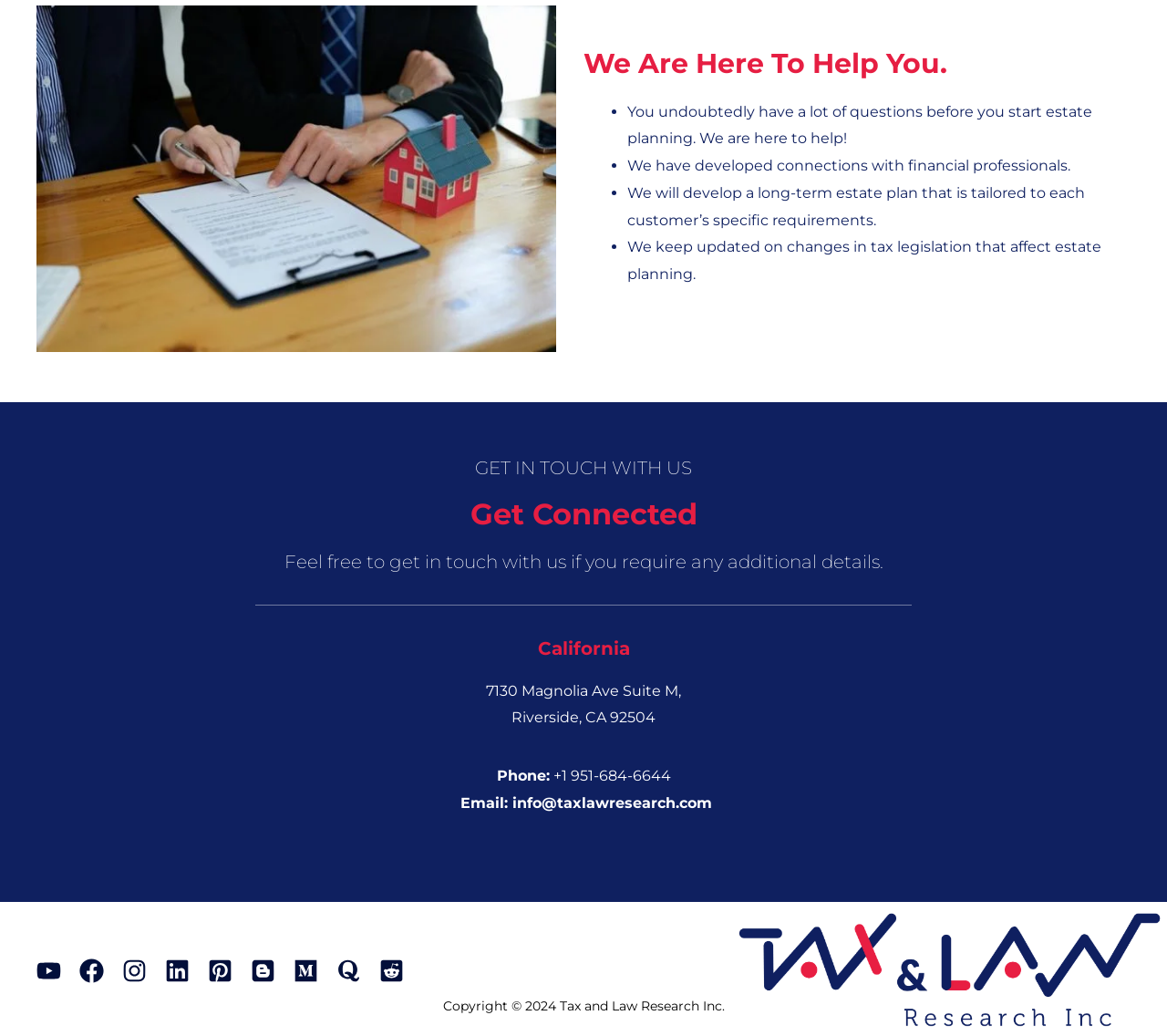Given the description "aria-label="blogspot"", provide the bounding box coordinates of the corresponding UI element.

[0.215, 0.925, 0.236, 0.949]